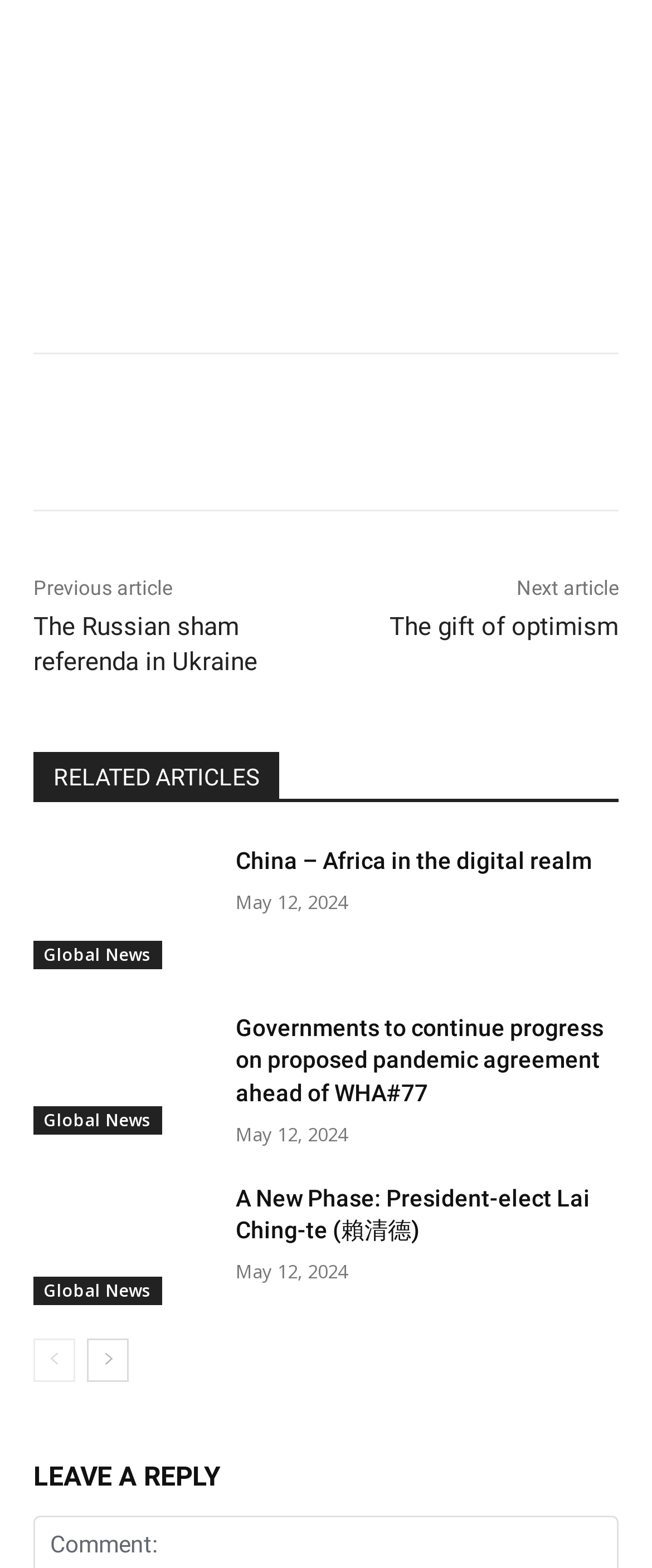What is the title of the first related article?
Using the details shown in the screenshot, provide a comprehensive answer to the question.

I looked at the first link under the 'RELATED ARTICLES' heading and found the title 'China – Africa in the digital realm'.